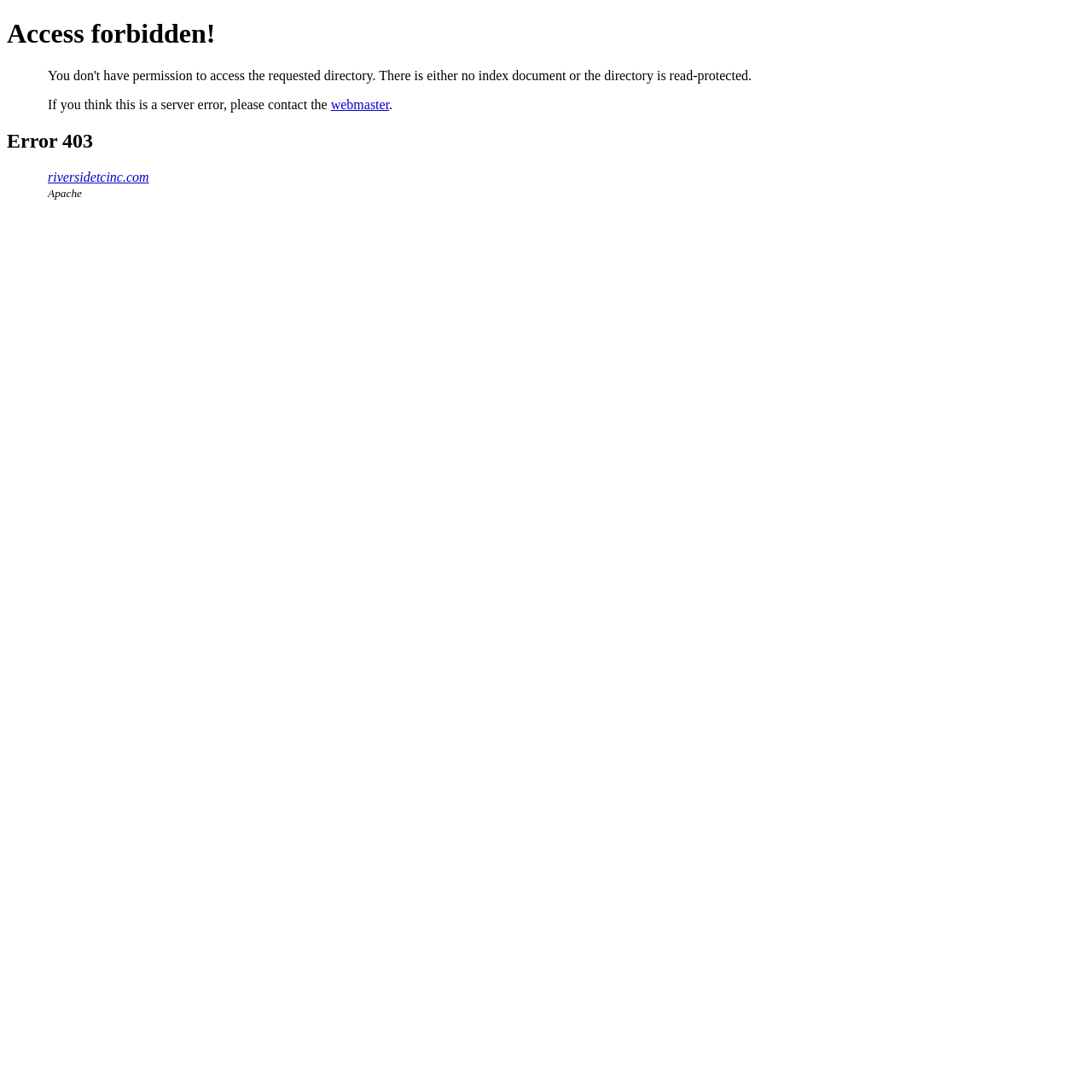Write an extensive caption that covers every aspect of the webpage.

The webpage displays an "Access forbidden!" message prominently at the top, taking up most of the width. Below this heading, there is a paragraph of text that starts with "If you think this is a server error, please contact the" and is followed by a link to "webmaster" and a period. 

Further down, there is another heading that reads "Error 403", which spans the full width of the page. Underneath this heading, there is a group of elements that includes a link to "riversidetcinc.com" on the left and the text "Apache" to its right.